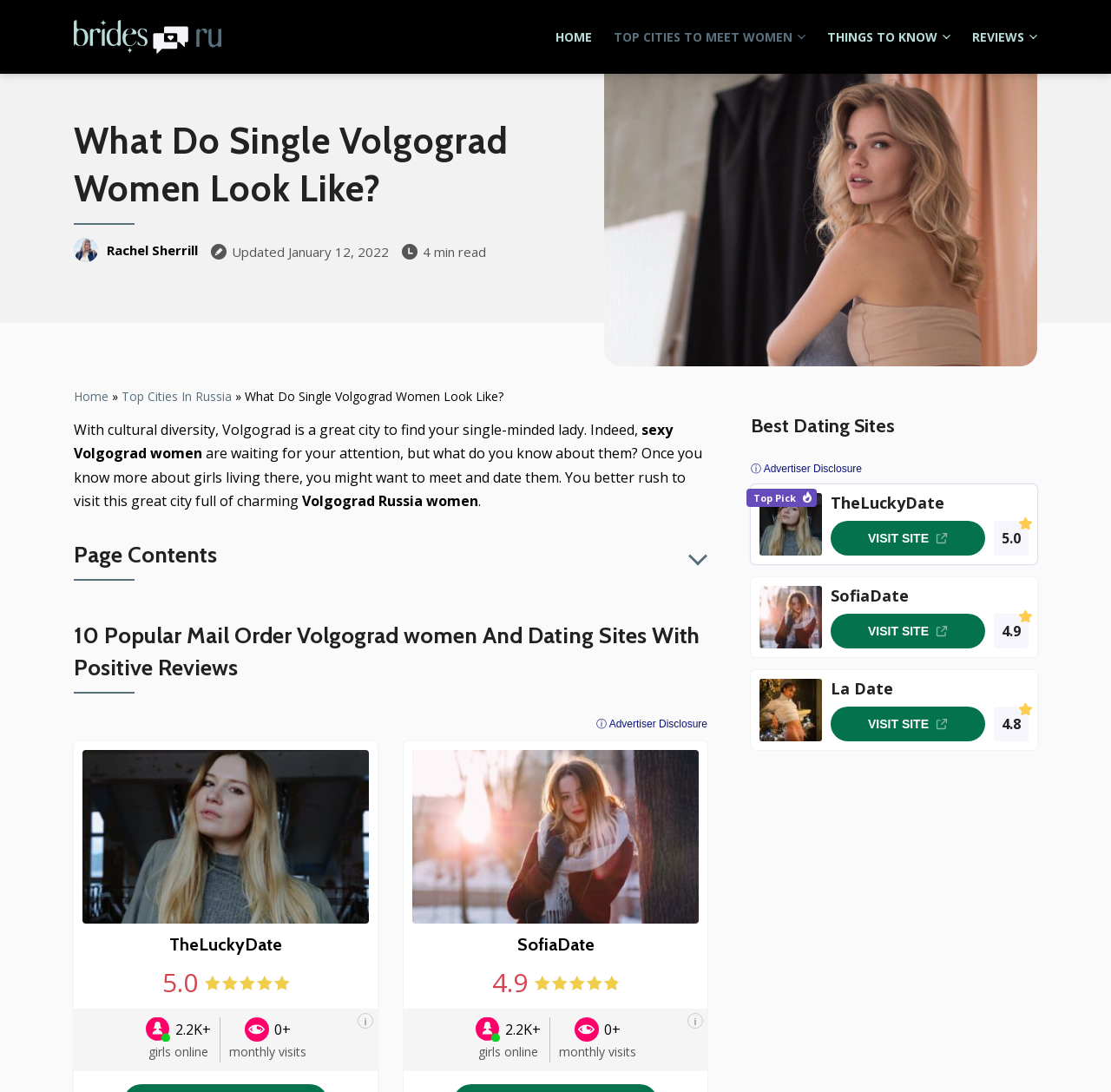Locate the bounding box coordinates of the clickable area needed to fulfill the instruction: "Check the 'Reviews'".

[0.875, 0.018, 0.934, 0.05]